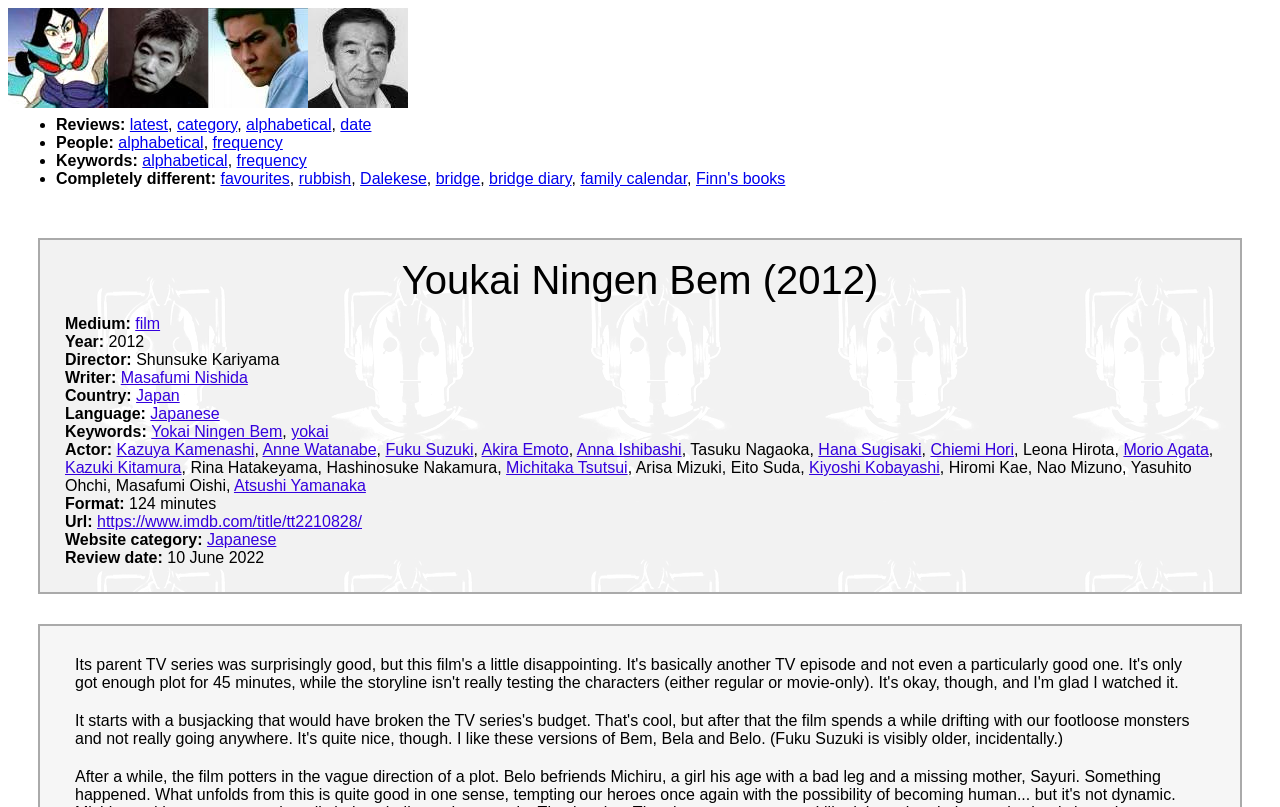Predict the bounding box coordinates of the area that should be clicked to accomplish the following instruction: "Click on the film title". The bounding box coordinates should consist of four float numbers between 0 and 1, i.e., [left, top, right, bottom].

[0.006, 0.116, 0.084, 0.138]